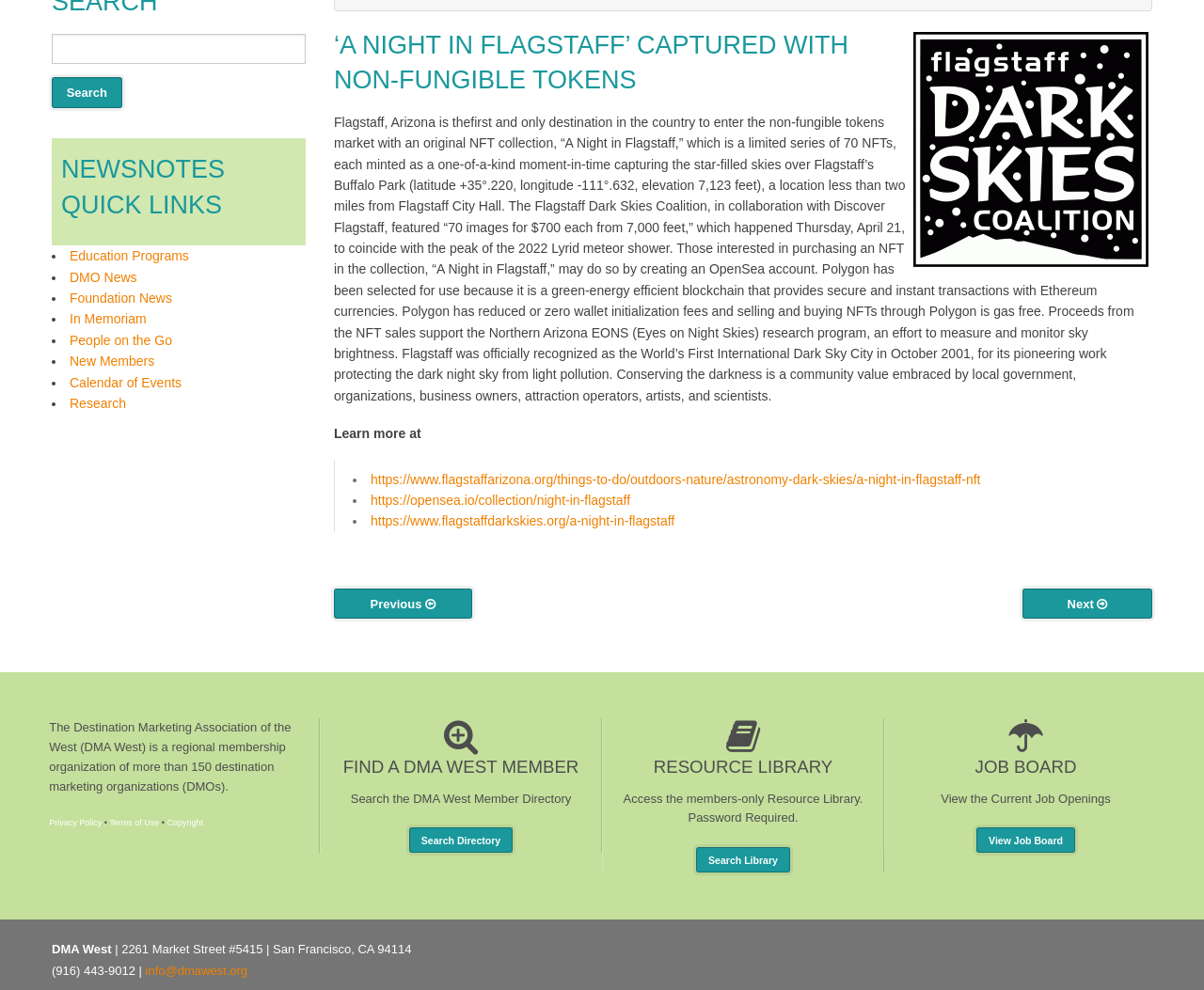Determine the bounding box coordinates for the UI element matching this description: "parent_node: SEARCH name="submit" value="Search"".

[0.043, 0.078, 0.101, 0.109]